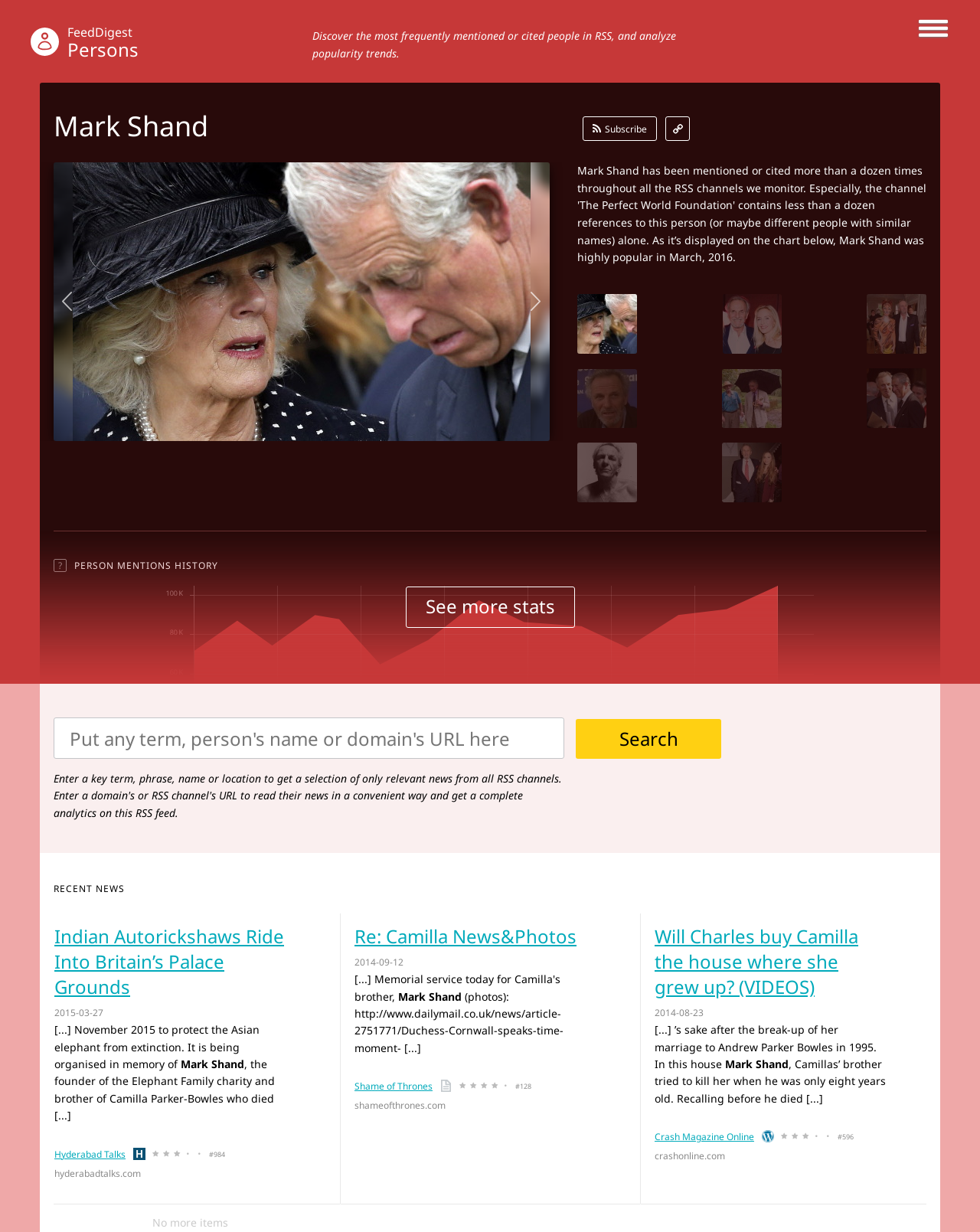Find the bounding box coordinates of the element to click in order to complete this instruction: "Search for a person or term". The bounding box coordinates must be four float numbers between 0 and 1, denoted as [left, top, right, bottom].

[0.055, 0.582, 0.576, 0.616]